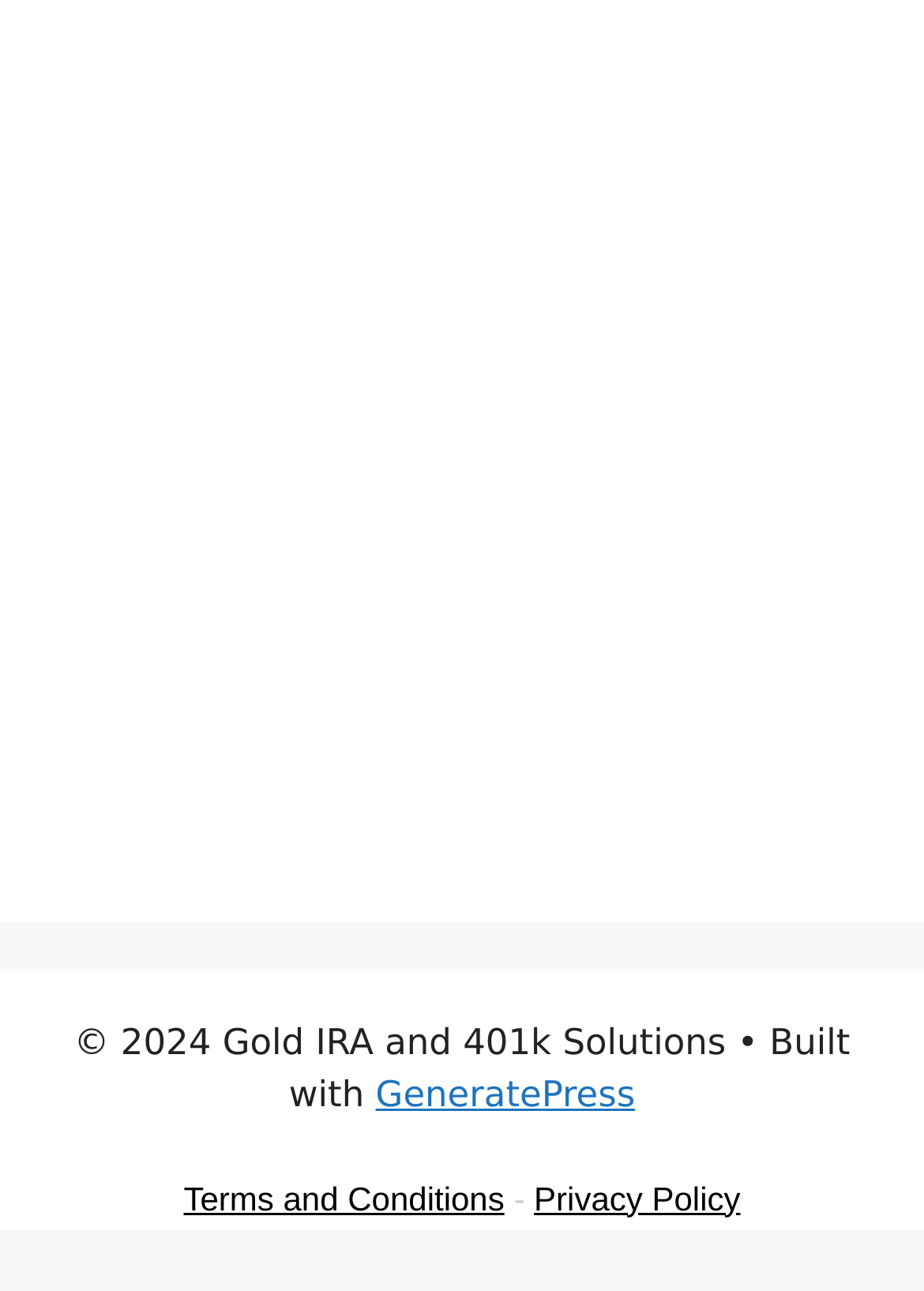Can you give a detailed response to the following question using the information from the image? Is the website providing information about a specific financial product?

I made this inference by looking at the text content of the contentinfo element 'Site', which mentions 'Gold IRA and 401k Solutions'. This suggests that the website is providing information about a specific financial product, namely Gold IRA and 401k solutions.